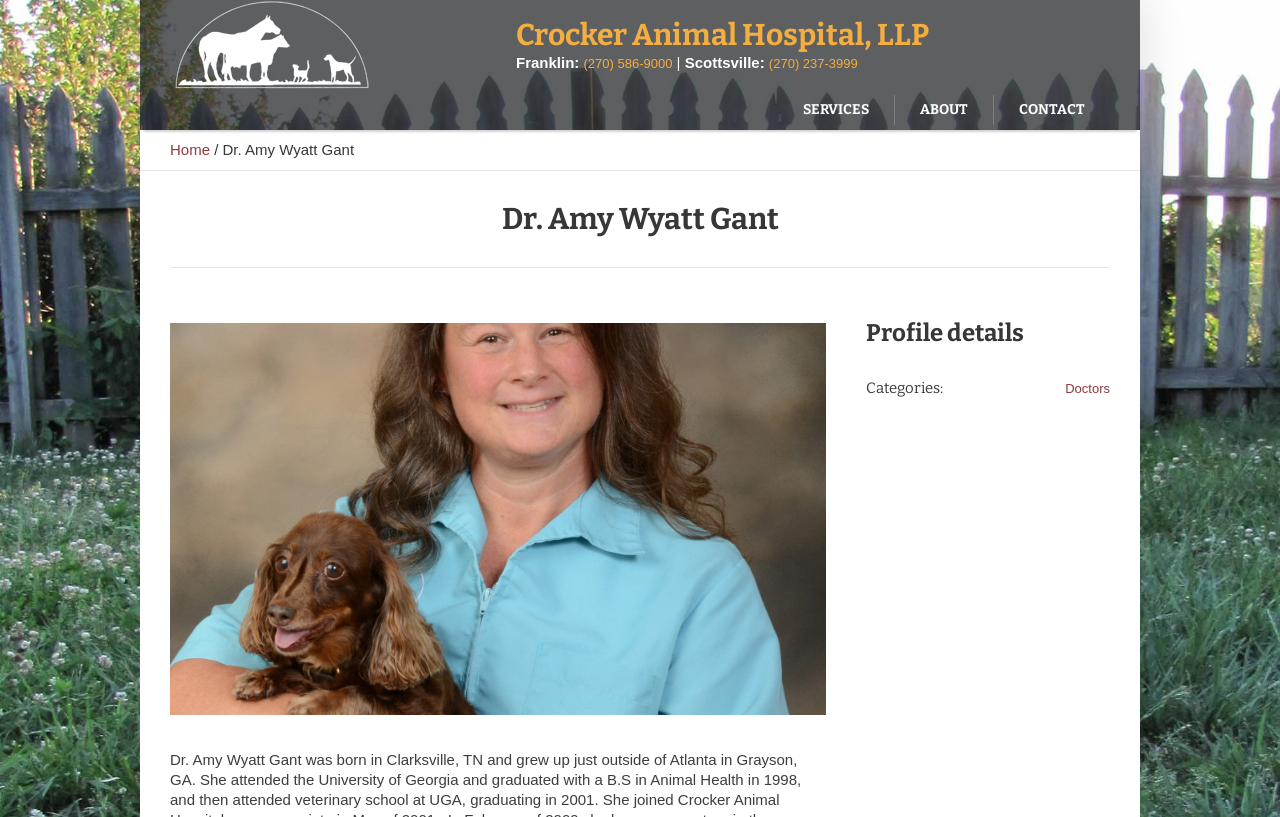Please provide a detailed answer to the question below based on the screenshot: 
What is the phone number for the Franklin location?

The phone number for the Franklin location can be found in the layout table section of the webpage, specifically in the 'link' element with the text '(270) 586-9000'.